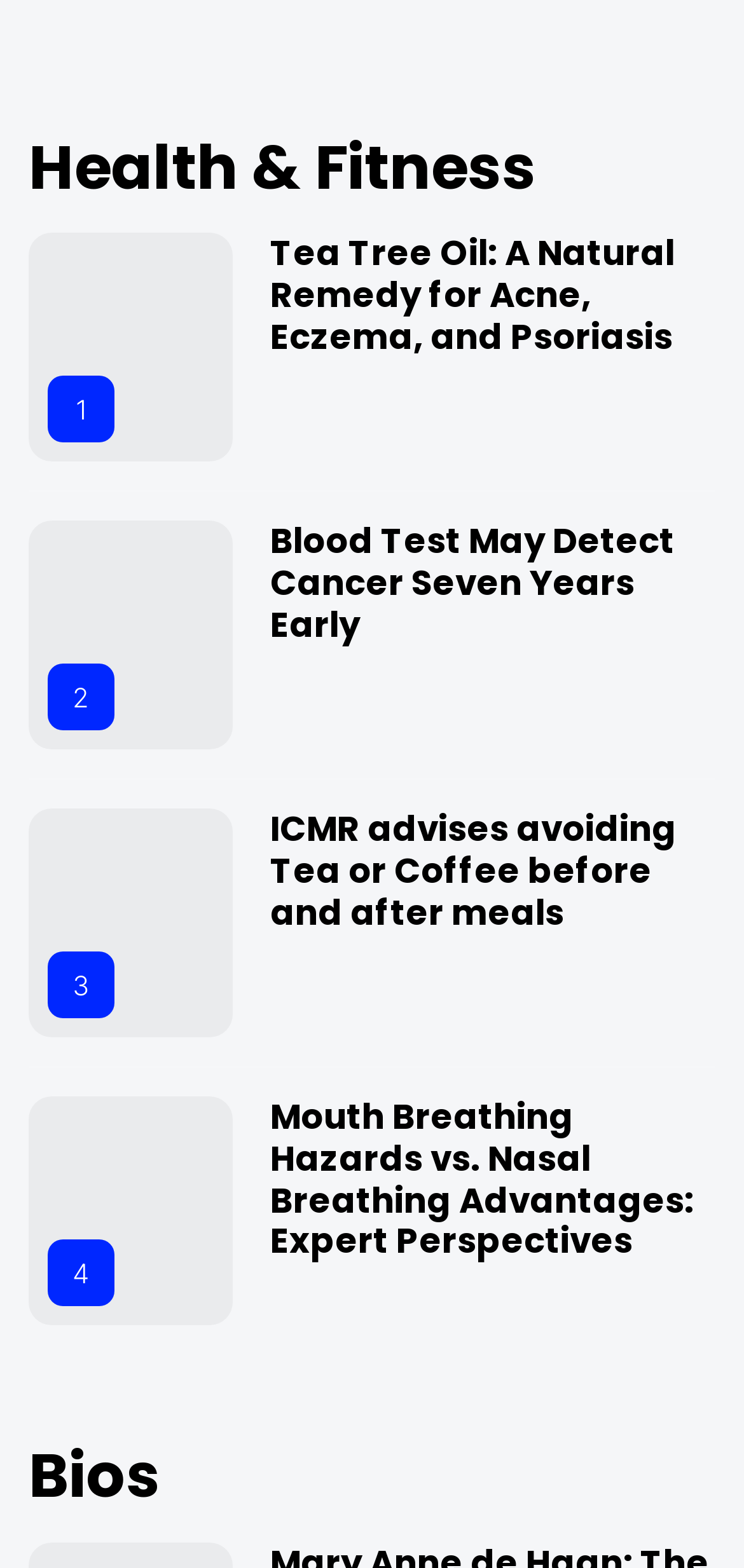What is the topic of the first article?
From the image, respond with a single word or phrase.

Tea Tree Oil